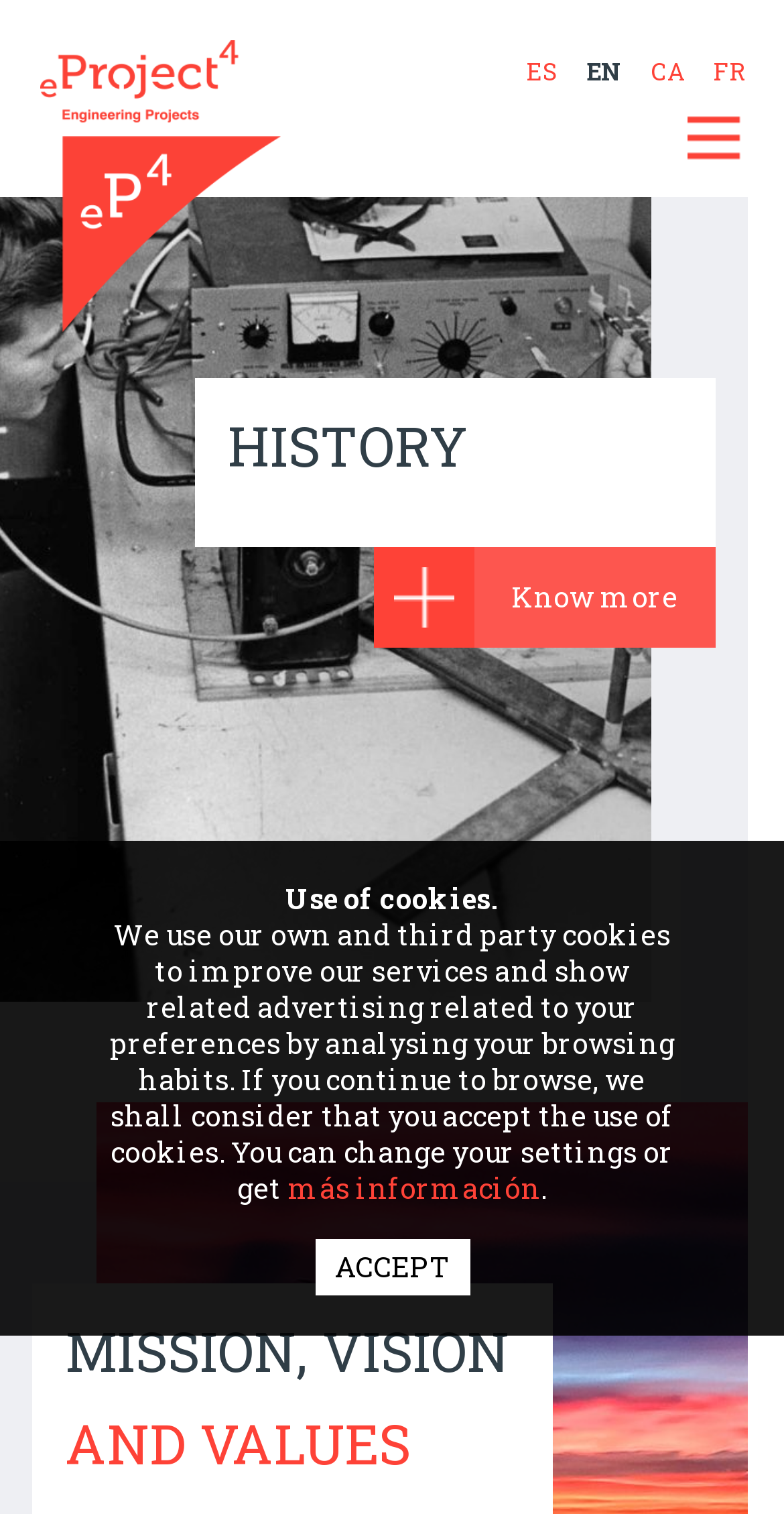What is the language of the webpage?
Provide an in-depth and detailed explanation in response to the question.

The language of the webpage can be determined by the presence of language links at the top of the webpage, which include 'ES', 'EN', 'CA', and 'FR', indicating that the webpage is available in multiple languages.